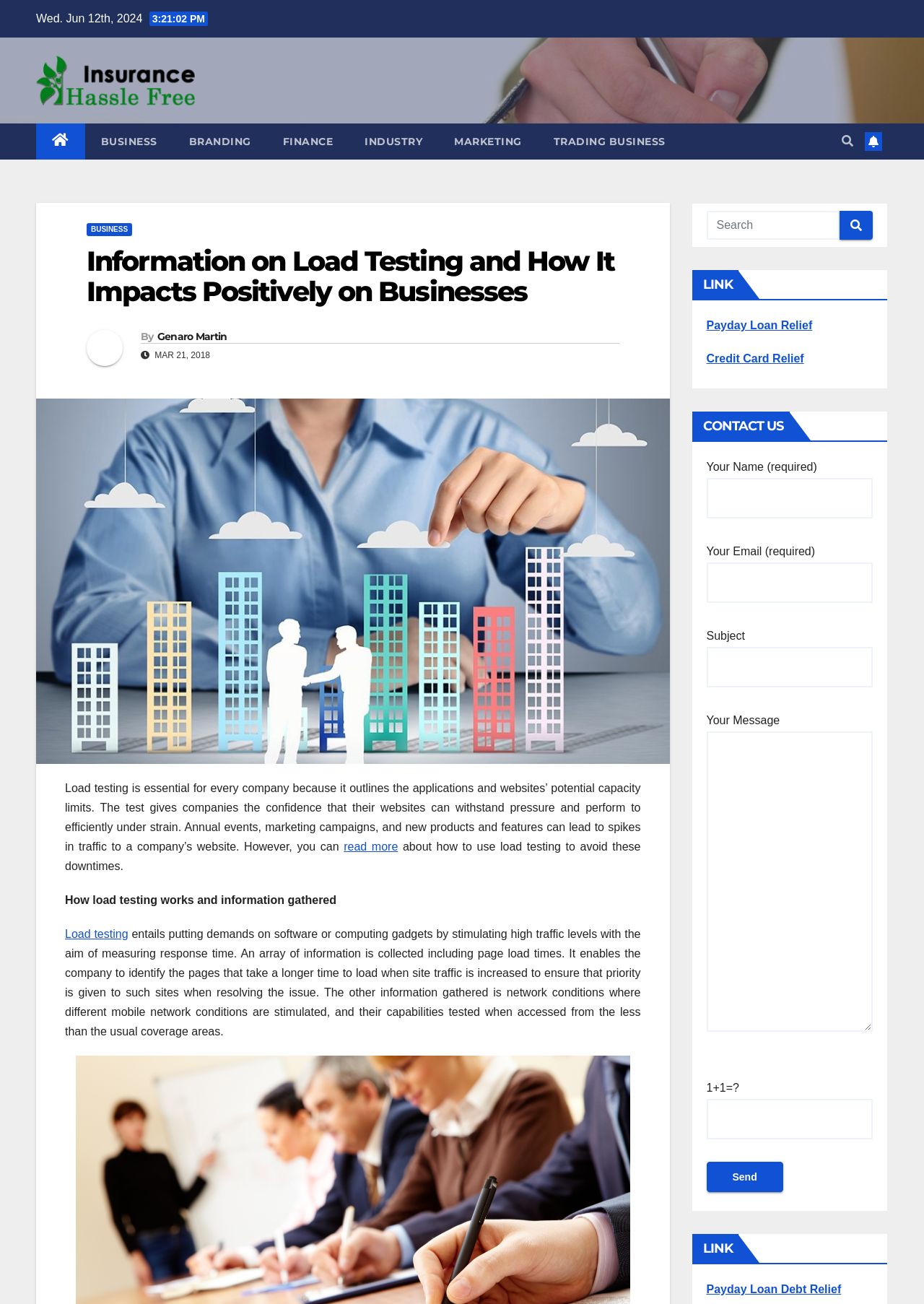What is the date of the article?
Answer the question with as much detail as you can, using the image as a reference.

I found the date of the article by looking at the static text element with the content 'MAR 21, 2018' which is located below the heading 'Information on Load Testing and How It Impacts Positively on Businesses'.